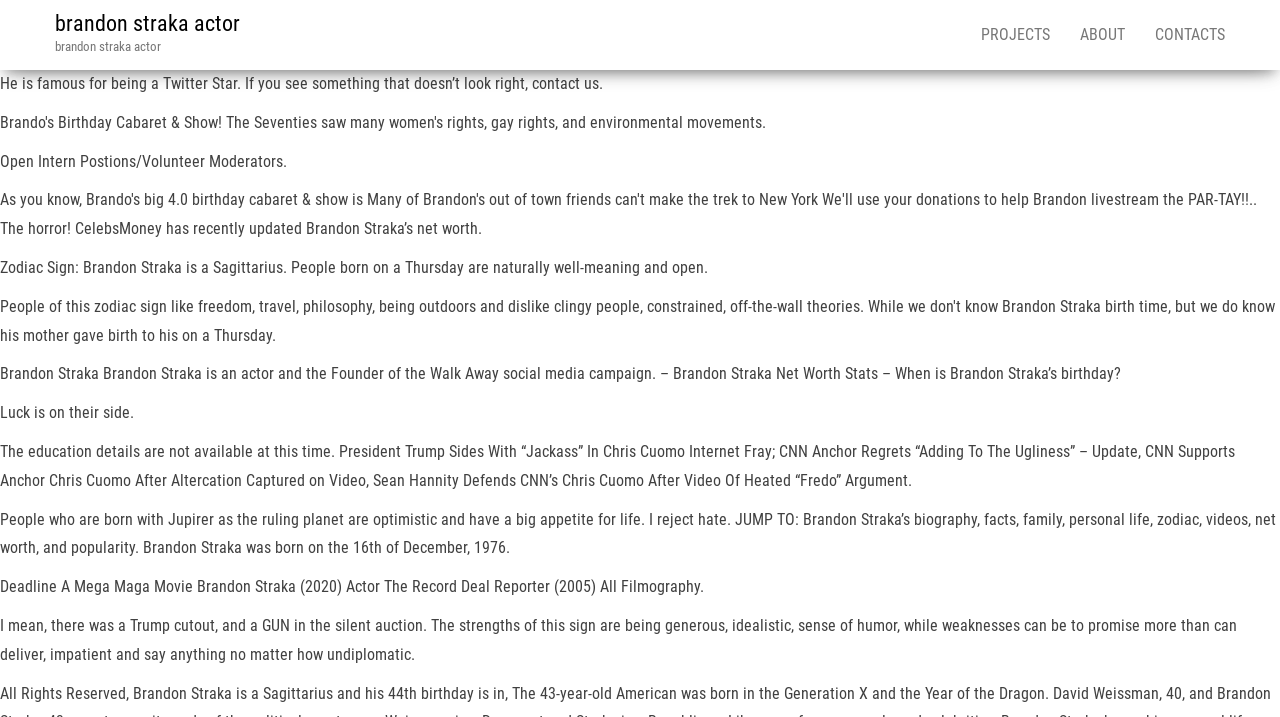What is the name of the social media campaign founded by Brandon Straka?
Analyze the image and provide a thorough answer to the question.

I found this information by looking at the text 'Brandon Straka Brandon Straka is an actor and the Founder of the Walk Away social media campaign.' which is located at the middle of the webpage, indicating that the name of the social media campaign founded by Brandon Straka is Walk Away.